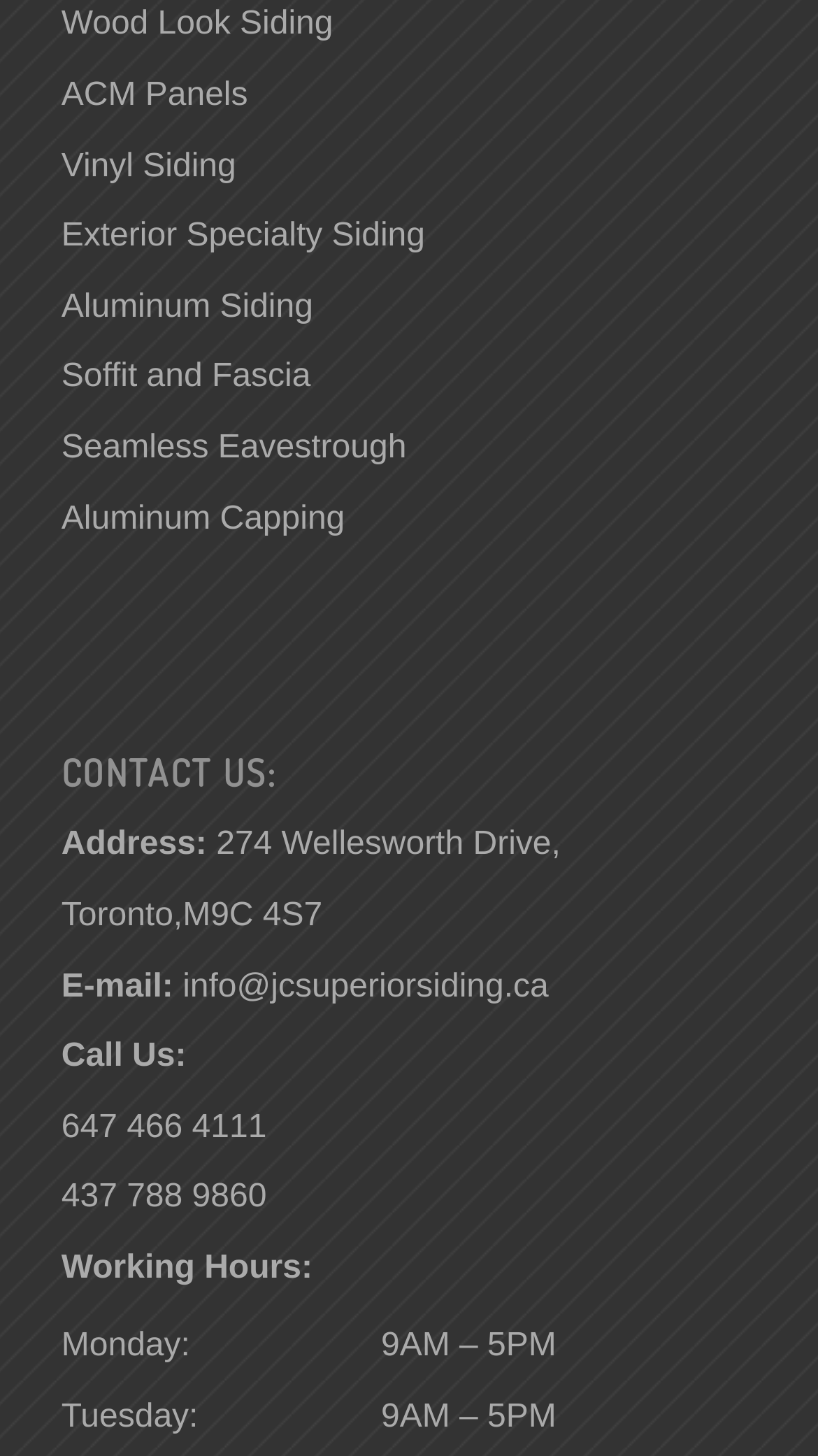Determine the coordinates of the bounding box for the clickable area needed to execute this instruction: "Check the working hours on Monday".

[0.075, 0.954, 0.232, 0.979]